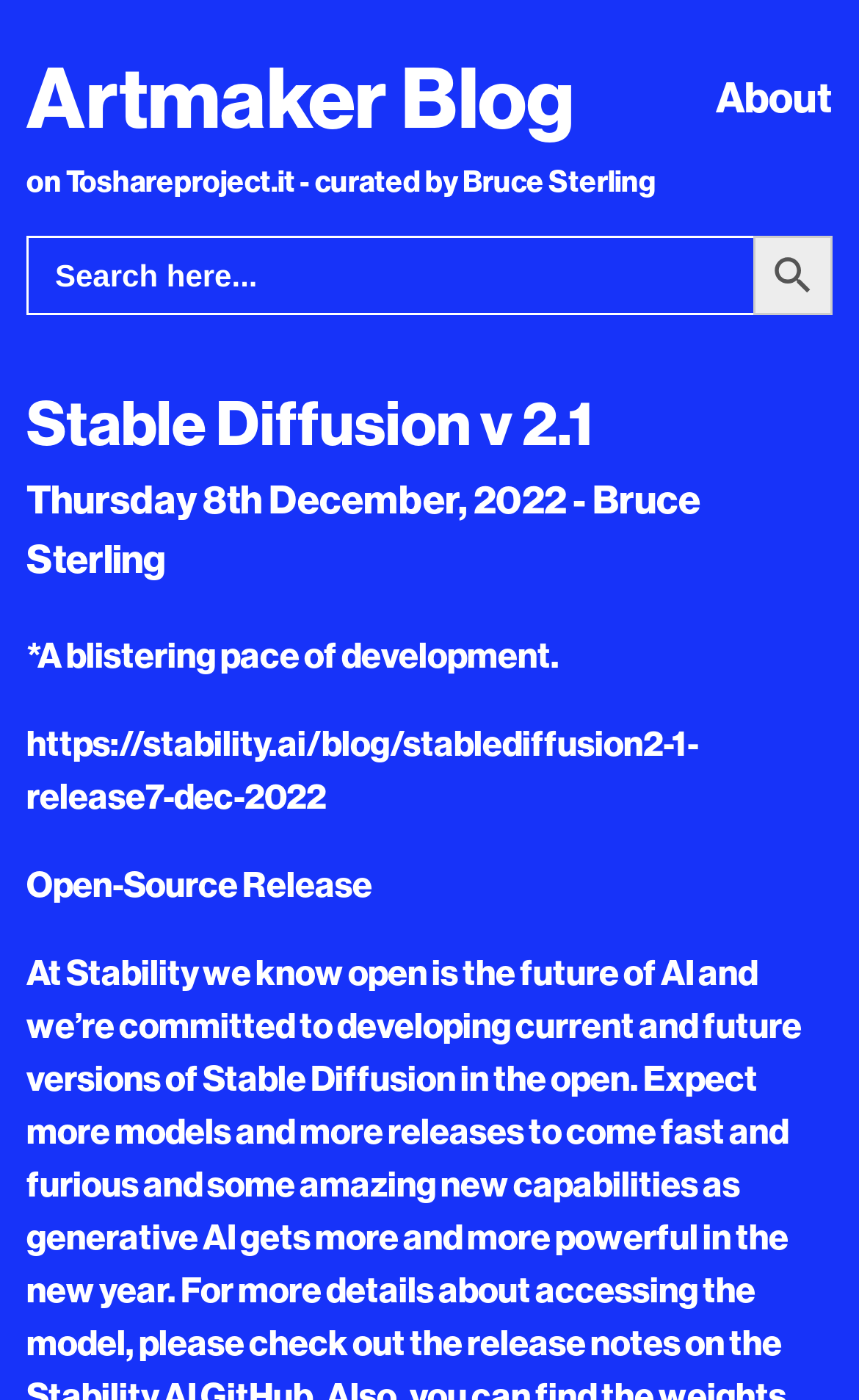Determine the bounding box coordinates of the UI element that matches the following description: "Artmaker Blog". The coordinates should be four float numbers between 0 and 1 in the format [left, top, right, bottom].

[0.031, 0.025, 0.669, 0.115]